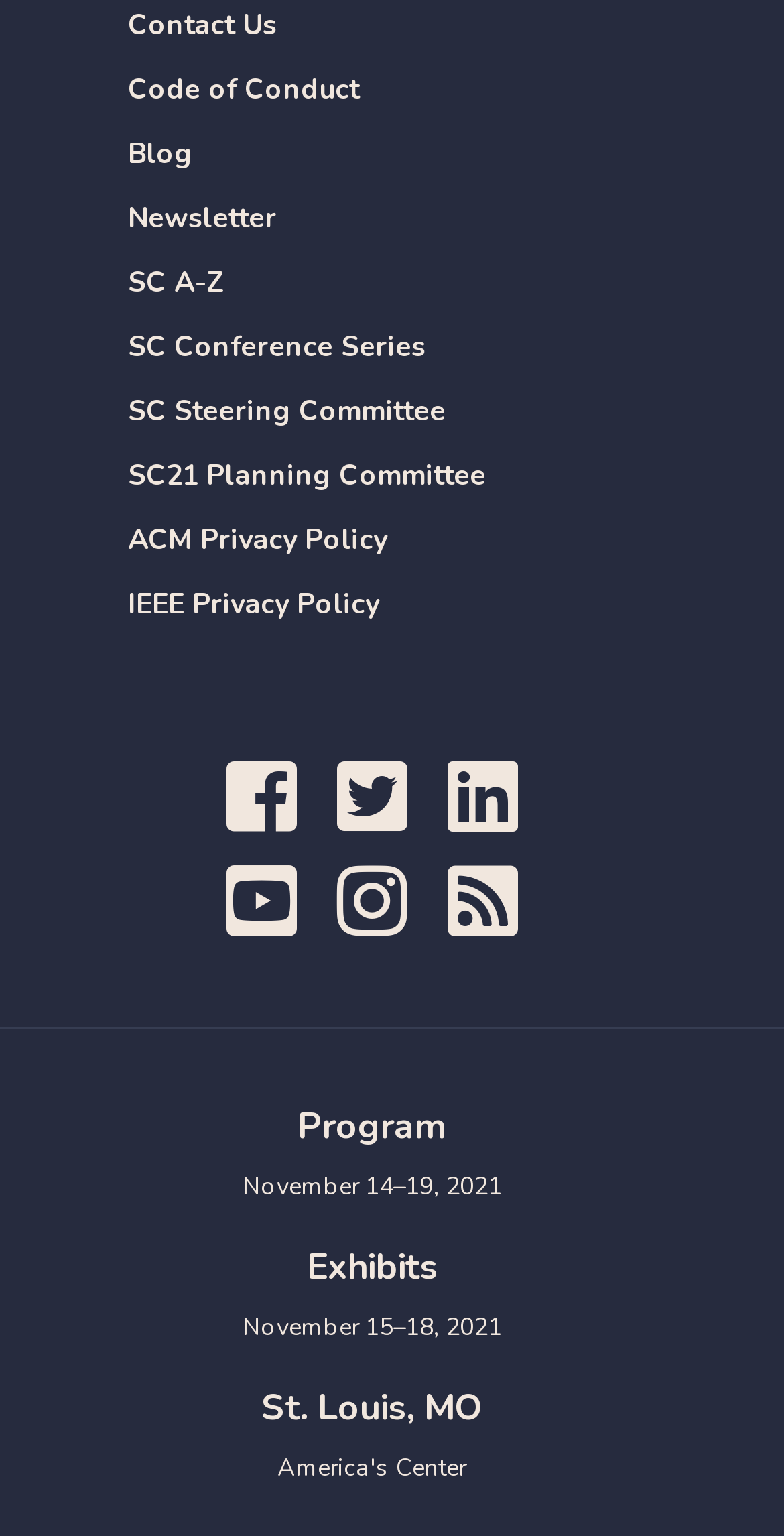What is the name of the conference?
Provide a detailed answer to the question, using the image to inform your response.

I found the answer by looking at the links at the top of the page, and one of them is 'SC Conference Series', which suggests that it is the name of the conference.